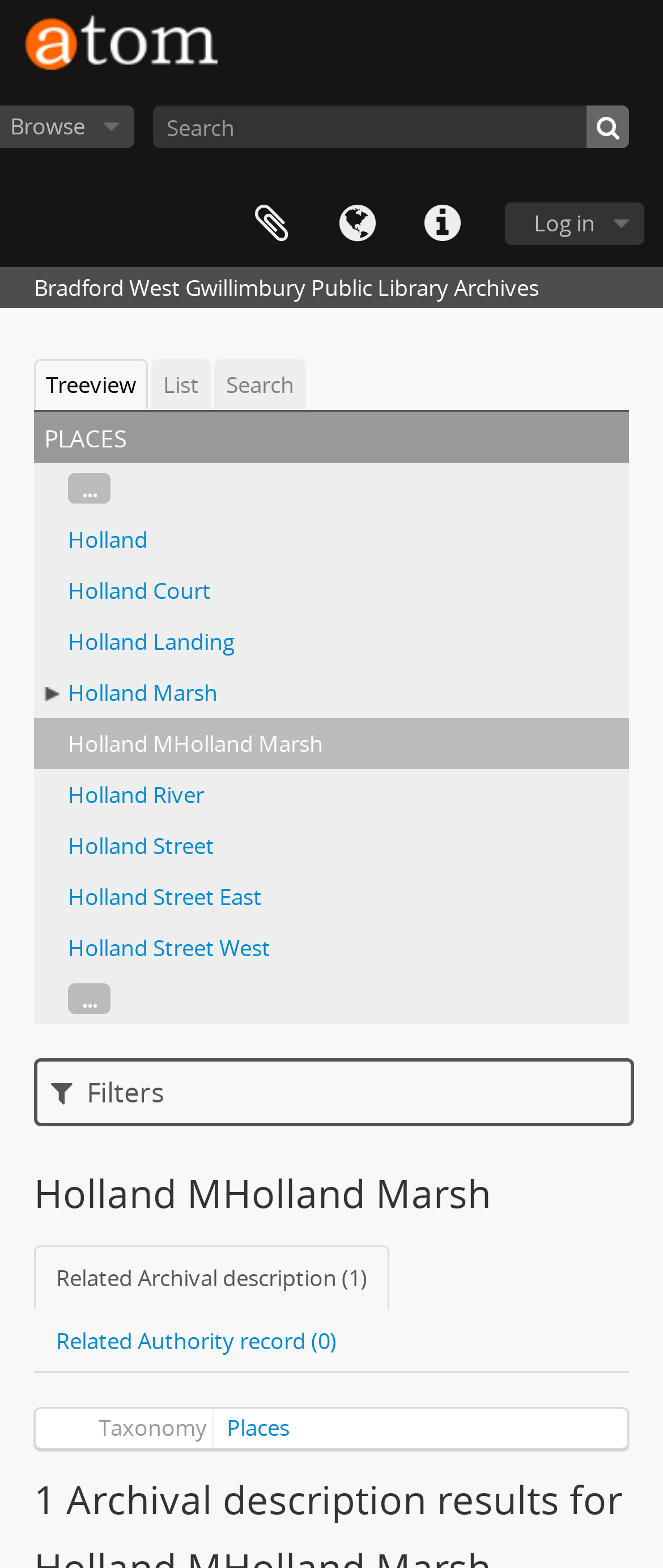What is the name of the library? Using the information from the screenshot, answer with a single word or phrase.

Bradford West Gwillimbury Public Library